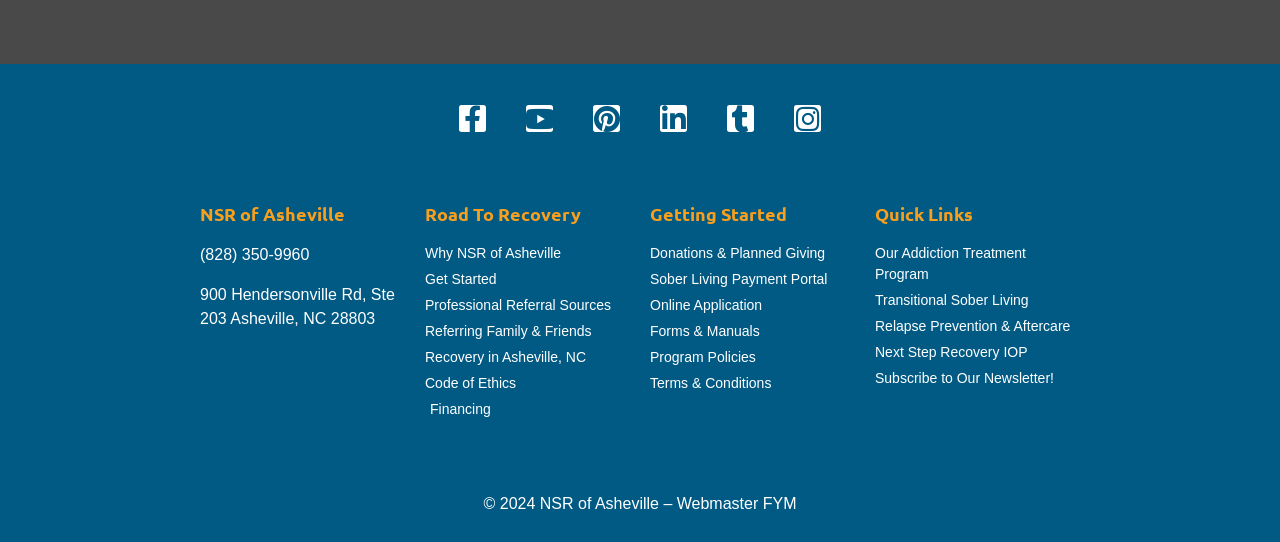Could you determine the bounding box coordinates of the clickable element to complete the instruction: "Call (828) 350-9960"? Provide the coordinates as four float numbers between 0 and 1, i.e., [left, top, right, bottom].

[0.156, 0.454, 0.242, 0.485]